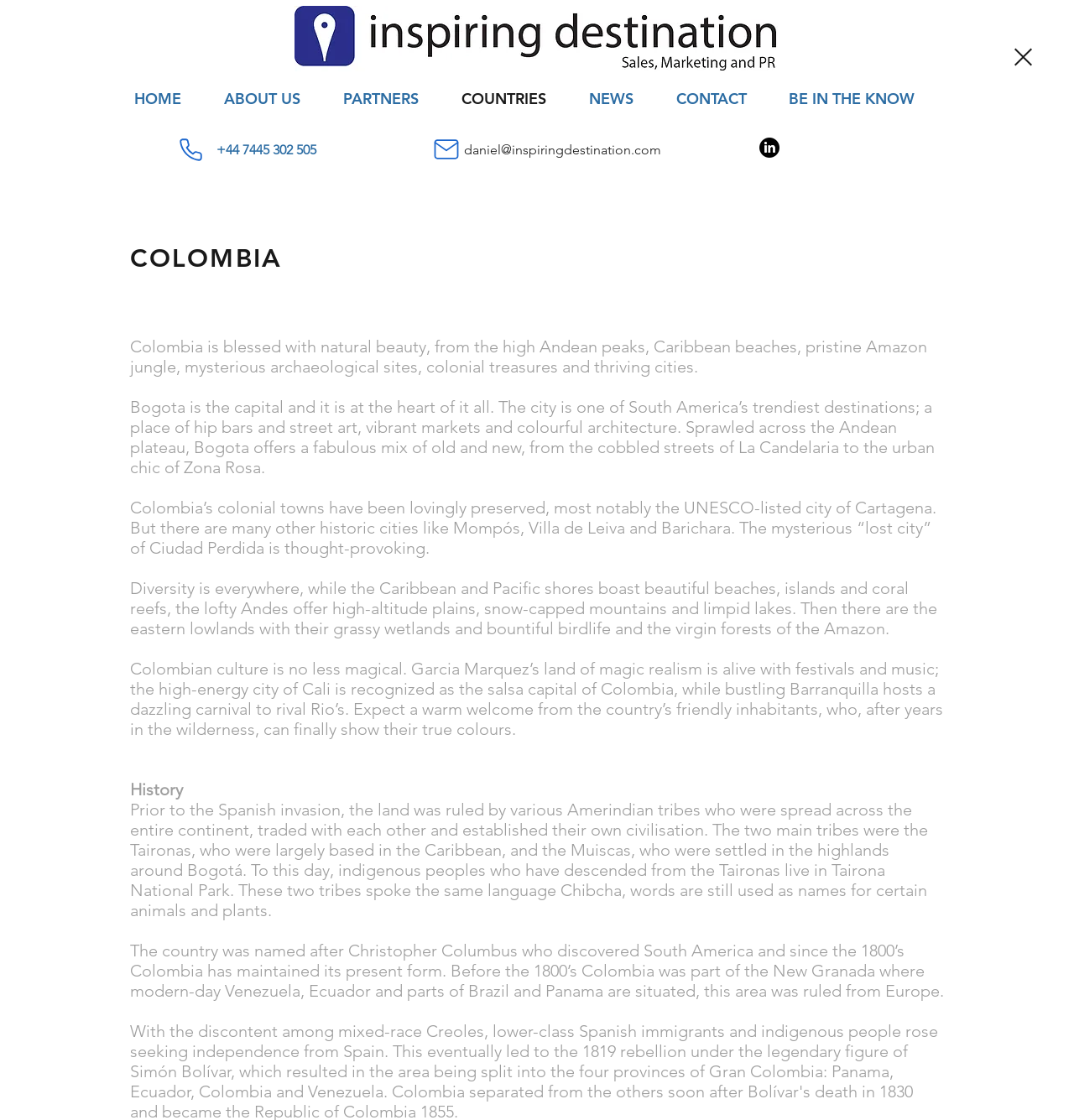Determine the bounding box coordinates of the UI element that matches the following description: "BE IN THE KNOW". The coordinates should be four float numbers between 0 and 1 in the format [left, top, right, bottom].

[0.727, 0.064, 0.883, 0.113]